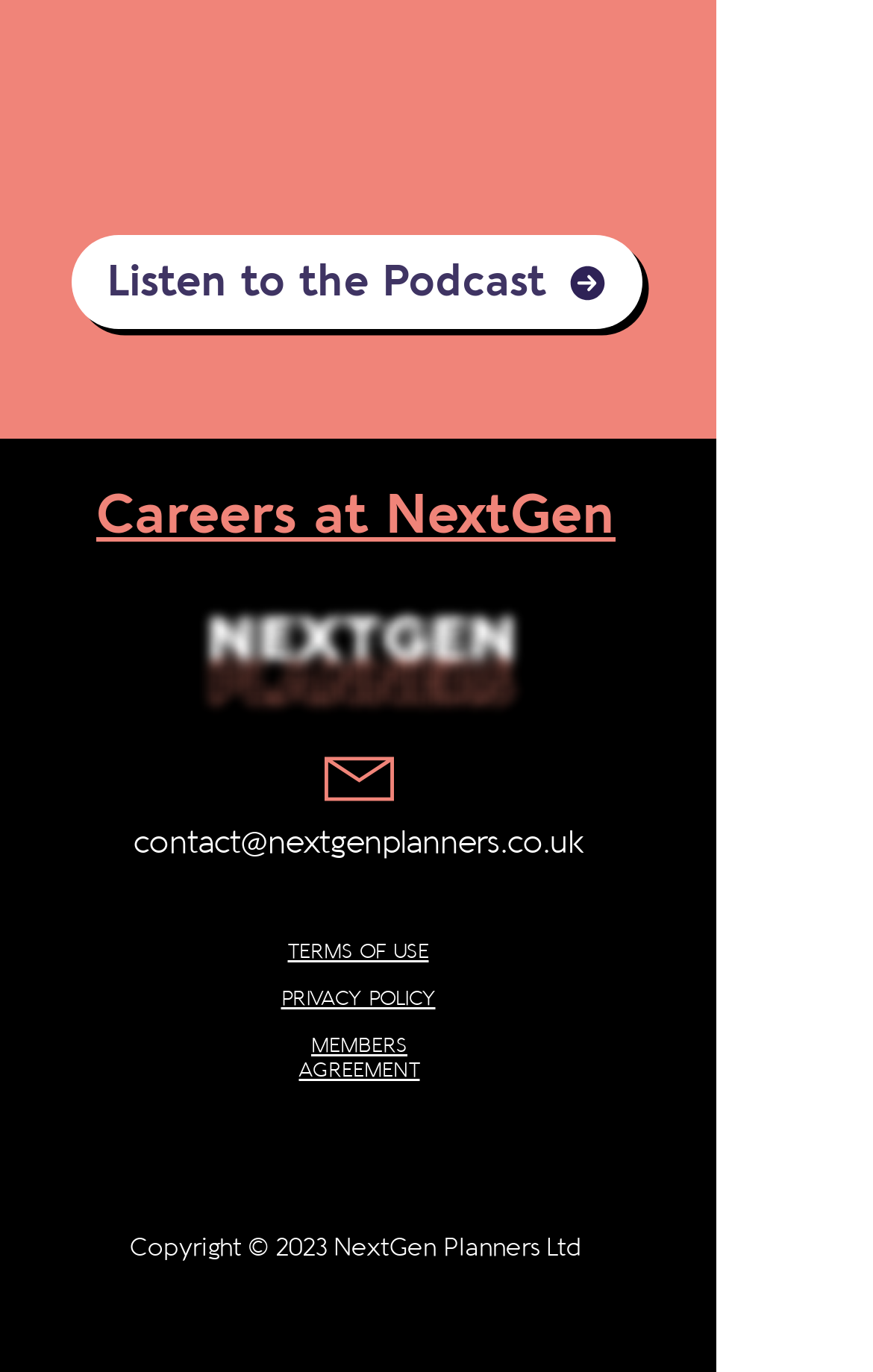Please indicate the bounding box coordinates for the clickable area to complete the following task: "Listen to the Podcast". The coordinates should be specified as four float numbers between 0 and 1, i.e., [left, top, right, bottom].

[0.082, 0.171, 0.736, 0.24]